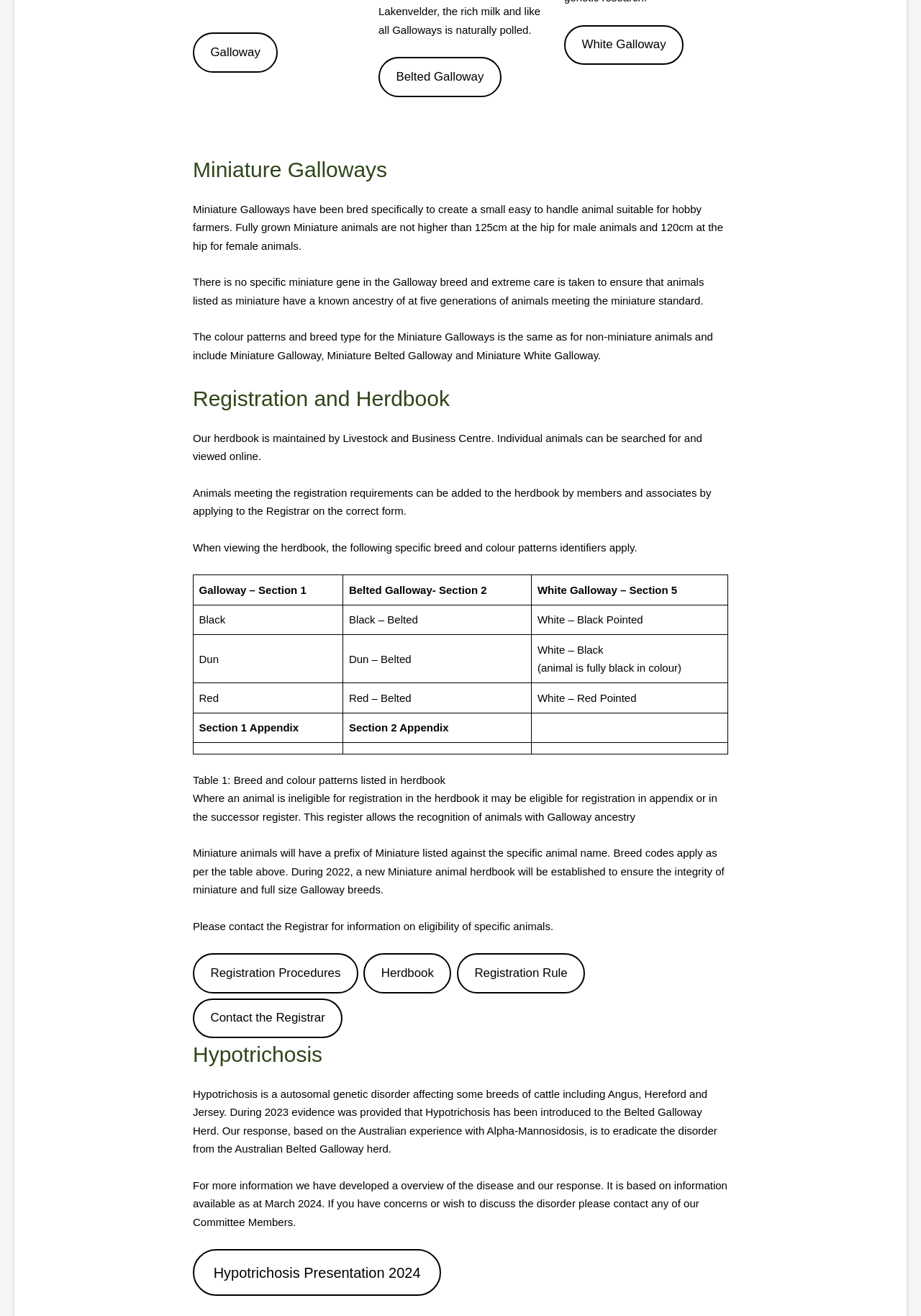Where can individual animals be searched for and viewed online?
Answer the question with a detailed and thorough explanation.

The webpage states that 'Our herdbook is maintained by Livestock and Business Centre. Individual animals can be searched for and viewed online.' This information is provided under the 'Registration and Herdbook' heading.